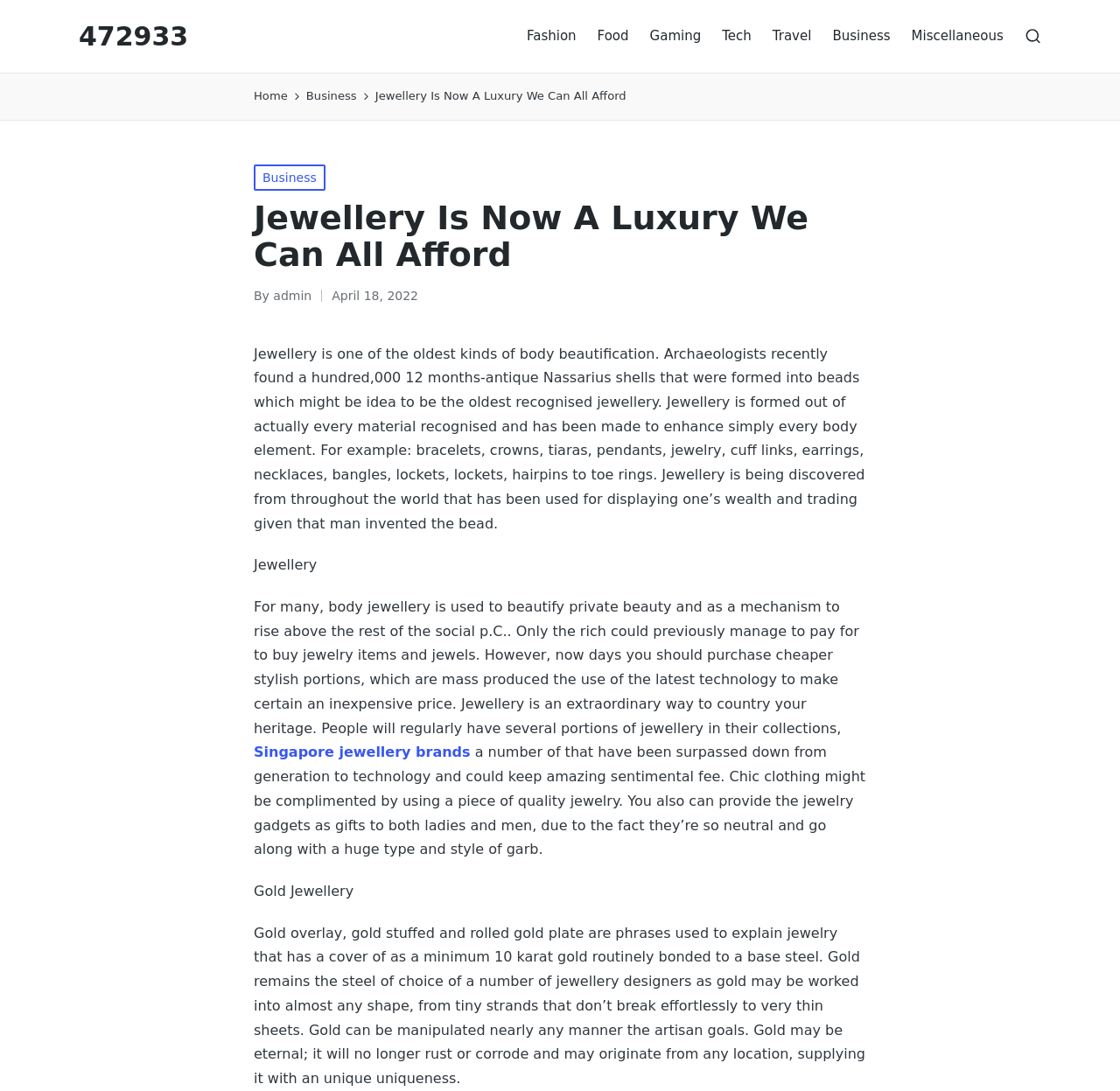What is the oldest known jewellery?
Please provide a single word or phrase as your answer based on the screenshot.

Nassarius shells beads